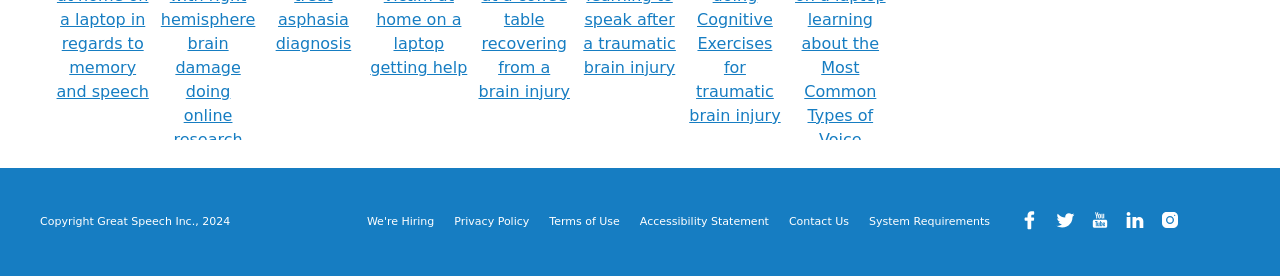Please specify the bounding box coordinates of the clickable region to carry out the following instruction: "Browse the Journal of Statististical Software link". The coordinates should be four float numbers between 0 and 1, in the format [left, top, right, bottom].

None